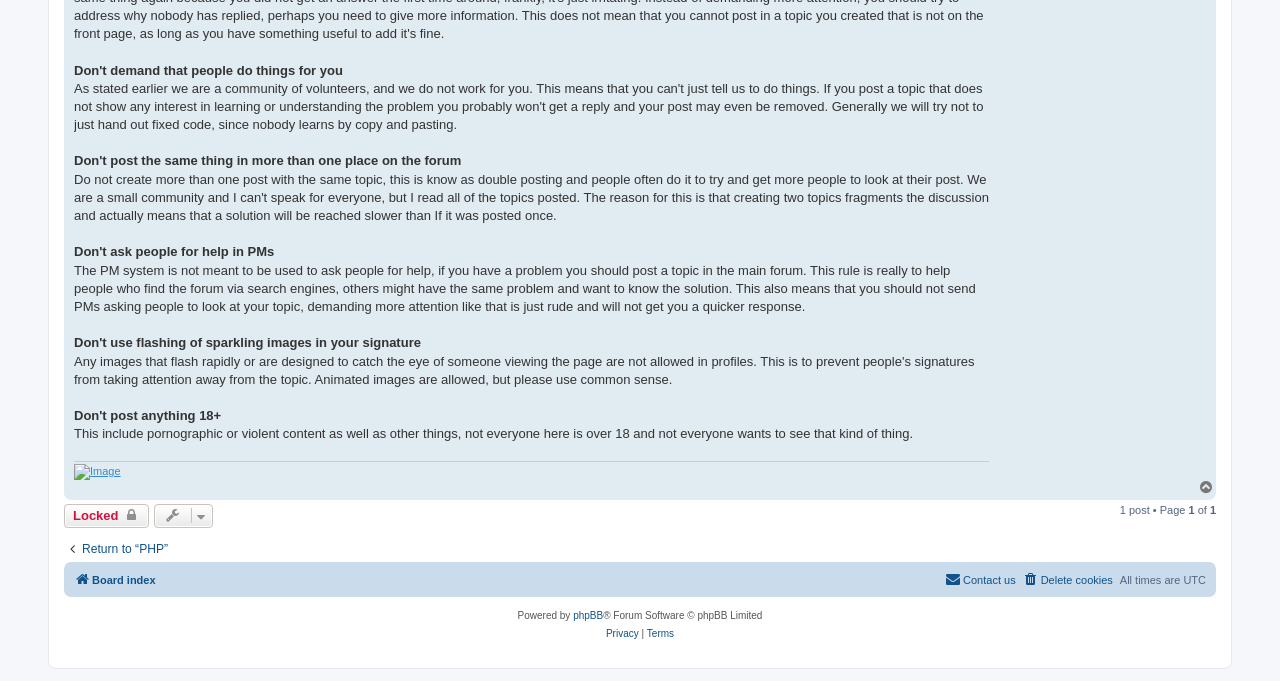Highlight the bounding box coordinates of the element you need to click to perform the following instruction: "Click the 'Delete cookies' menu item."

[0.799, 0.834, 0.869, 0.87]